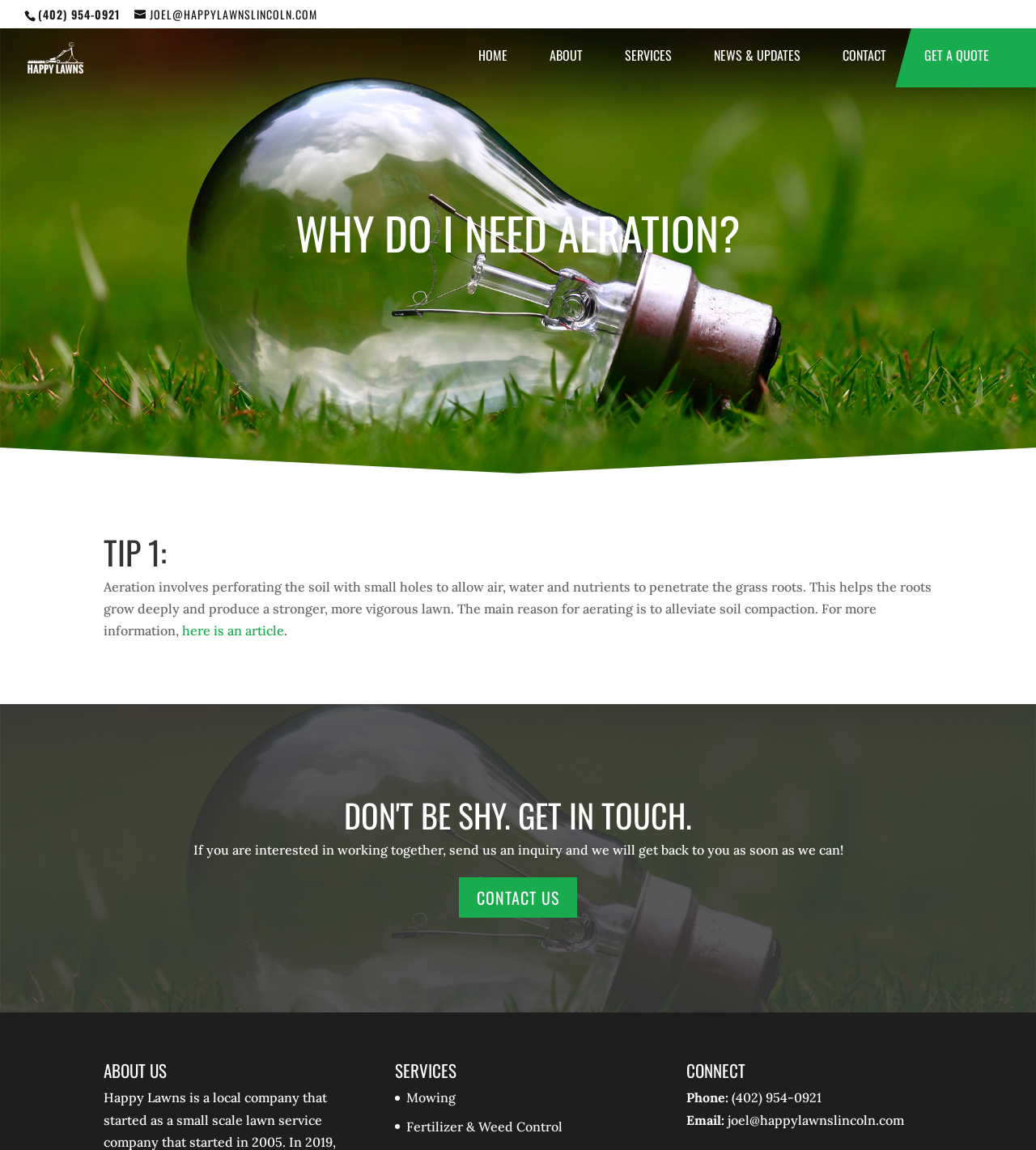What is the purpose of the 'GET A QUOTE' link?
Look at the image and respond with a single word or a short phrase.

to get a quote for lawn services